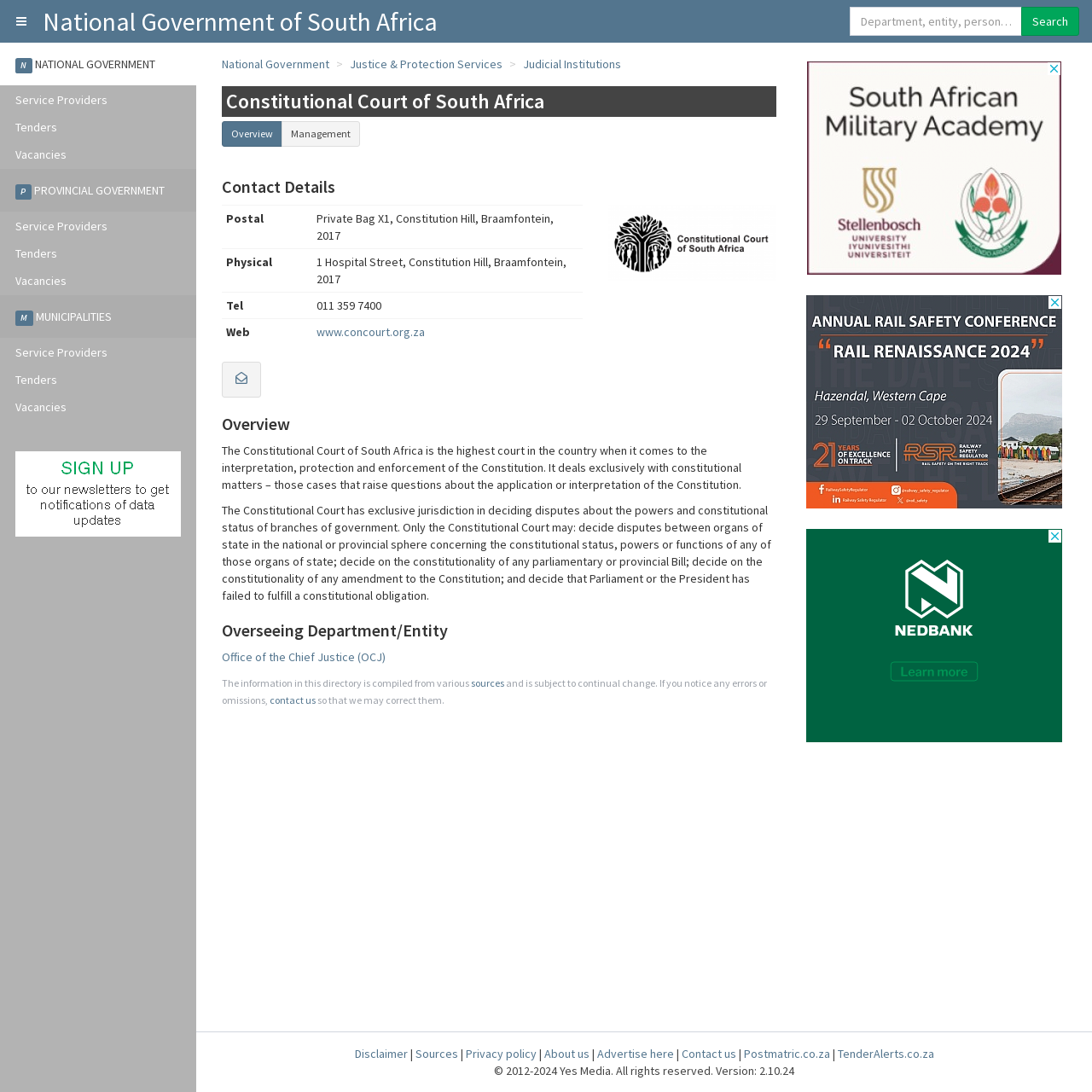Determine the main text heading of the webpage and provide its content.

Constitutional Court of South Africa